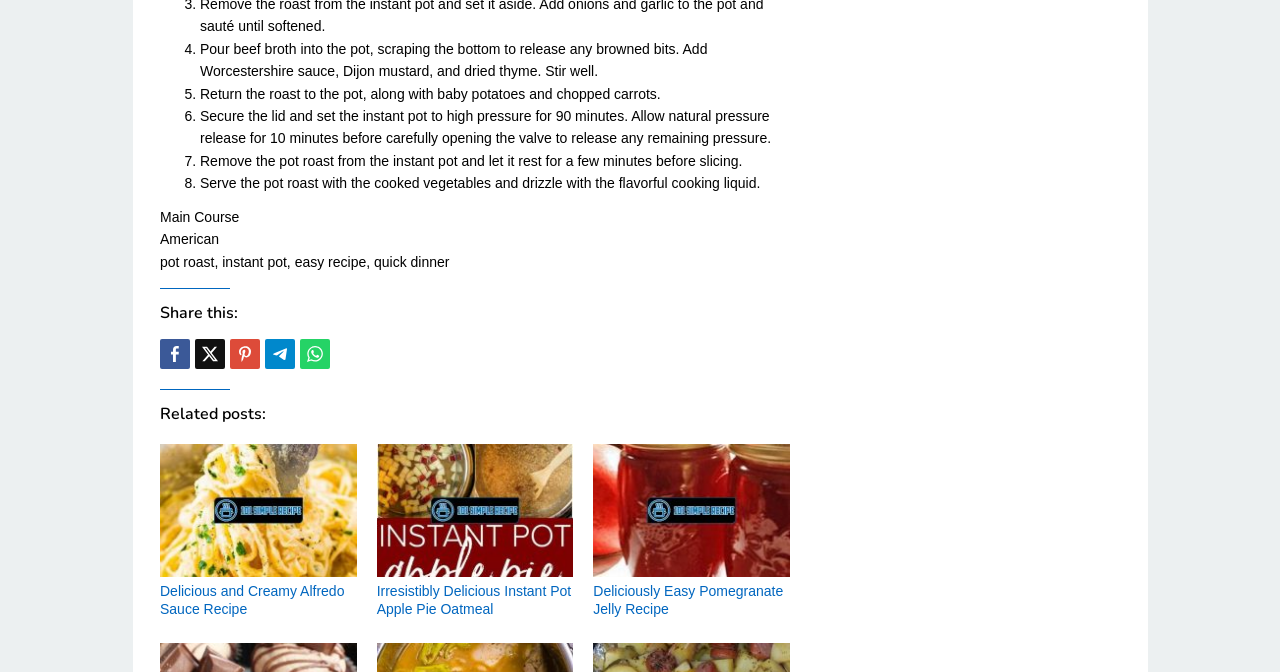Please give a short response to the question using one word or a phrase:
How many minutes should the pot roast rest before slicing?

a few minutes